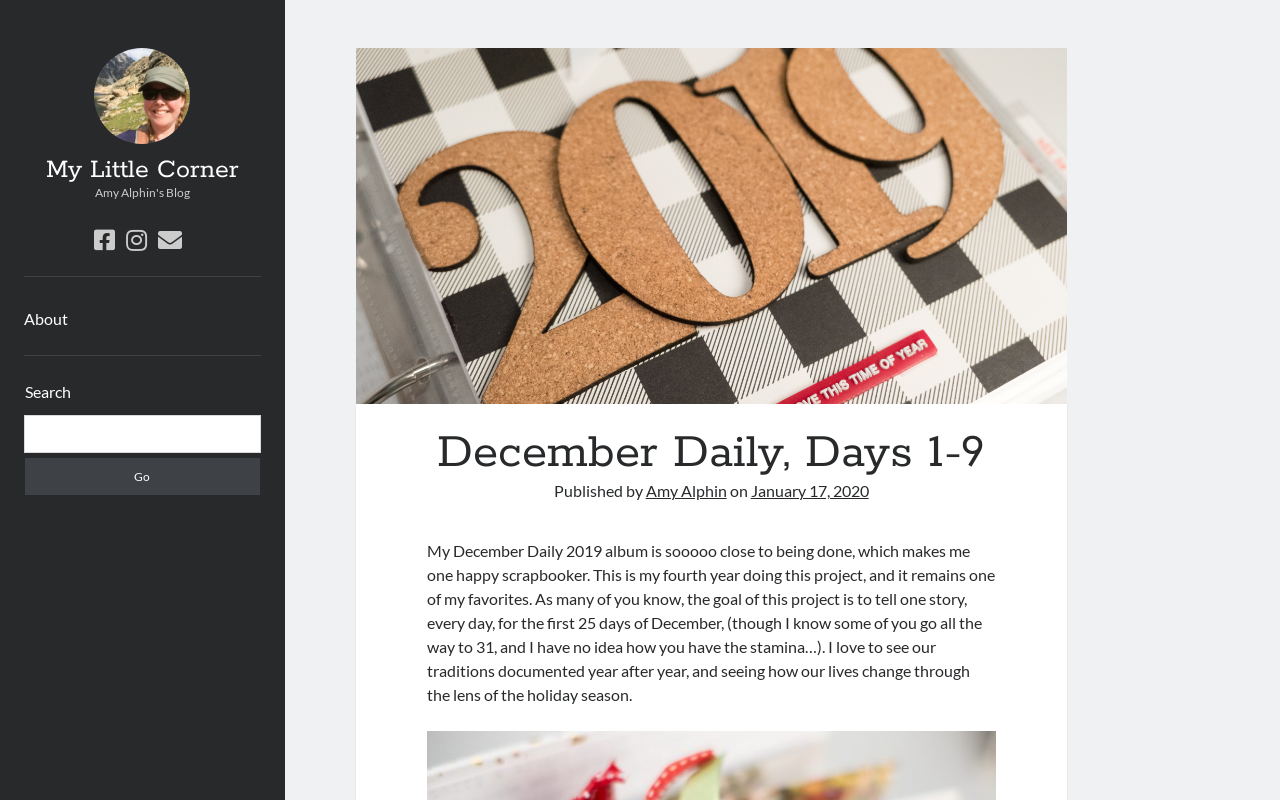Please specify the bounding box coordinates of the region to click in order to perform the following instruction: "go to My Little Corner".

[0.036, 0.192, 0.187, 0.232]